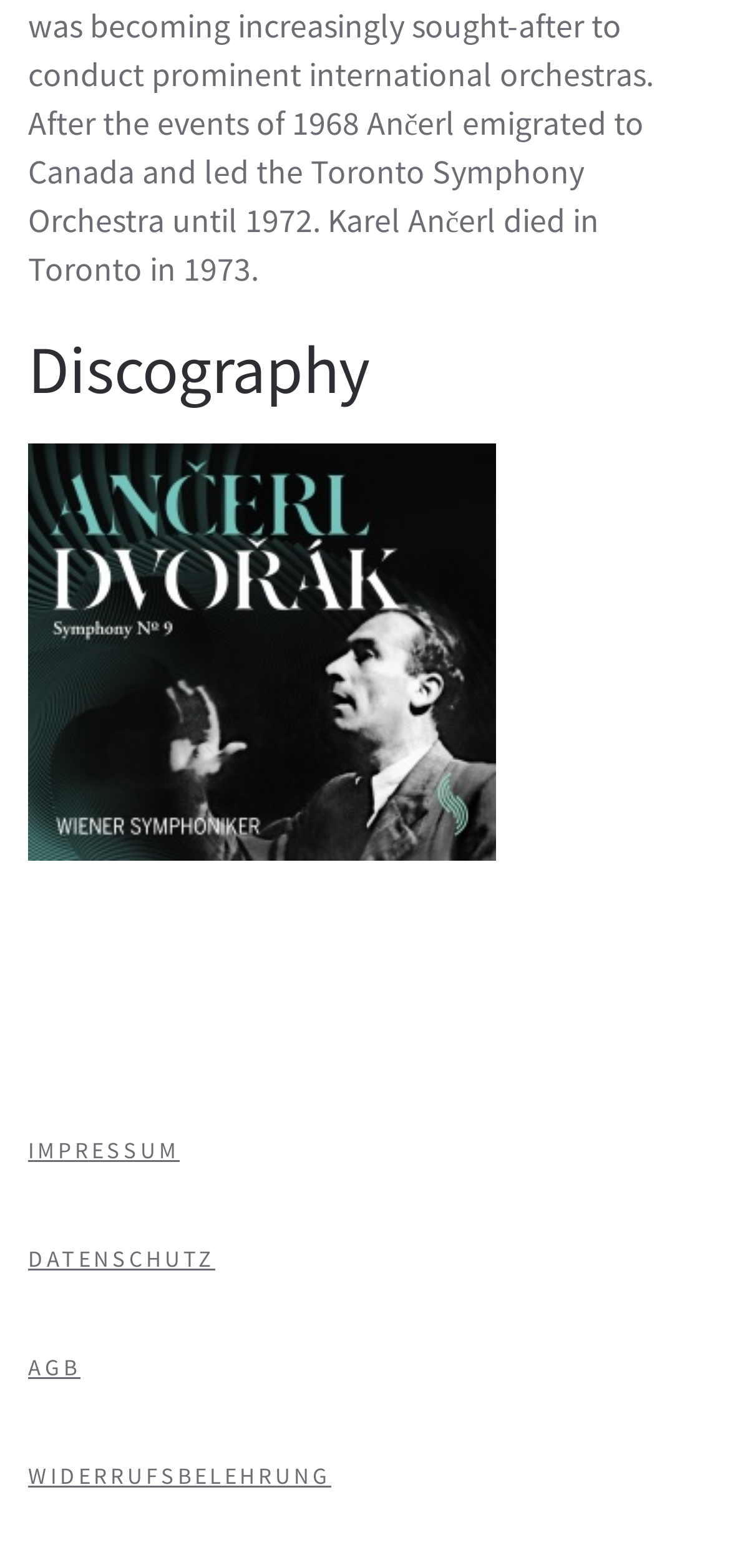What is the main category of the webpage?
Look at the image and answer with only one word or phrase.

Discography